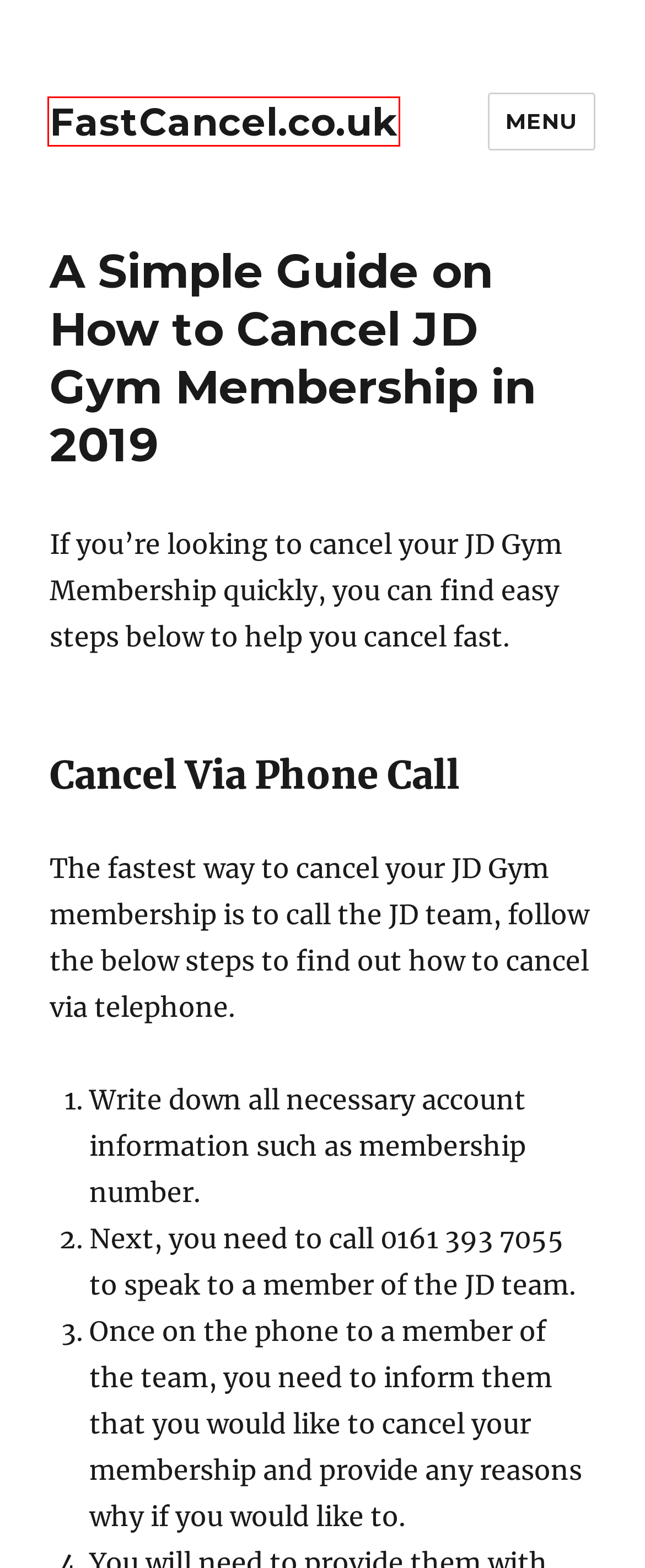Please examine the screenshot provided, which contains a red bounding box around a UI element. Select the webpage description that most accurately describes the new page displayed after clicking the highlighted element. Here are the candidates:
A. Cancel Your Three Contract 2019 | FastCancel.co.uk
B. Cancel Your BoxNation Subscription 2019 | FastCancel.co.uk
C. Cancel PlayStation Now 2019 | FastCancel.co.uk
D. FastCancel.co.uk | Need the numbers to cancel? We have got you covered!
E. Cancel BT Mobile | FastCancel.co.uk
F. Cancel EA Access Subscription 2019 | FastCancel.co.uk
G. Cancel Audible Subscription 2019 | FastCancel.co.uk
H. Cancel Virgin Media Subscription 2019 | FastCancel.co.uk

D